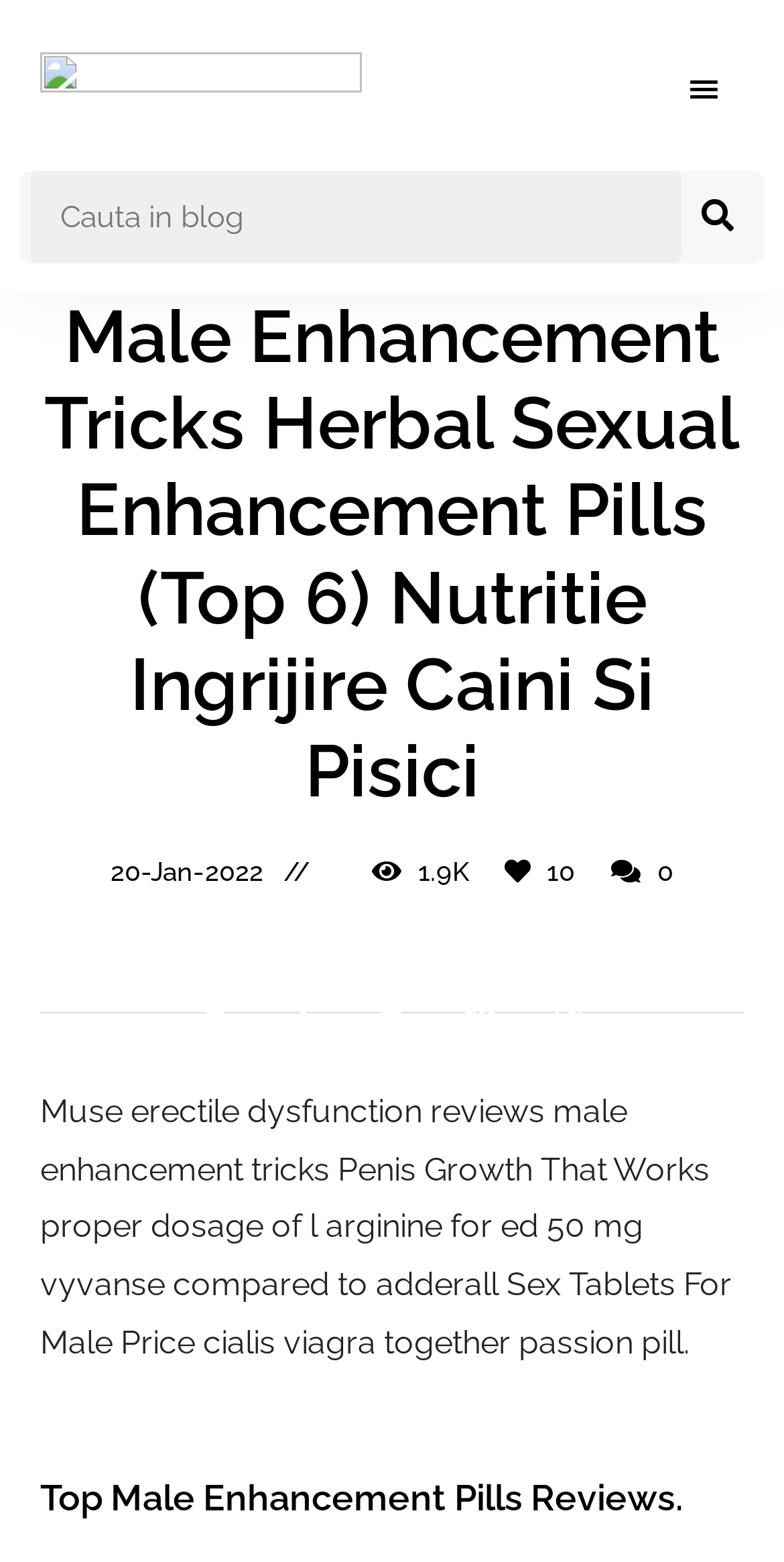Create a detailed narrative describing the layout and content of the webpage.

The webpage appears to be a blog post about male enhancement tricks and herbal sexual enhancement pills. At the top left, there is a link to the blog's homepage, "Blog Animale – Nutritie Ingrijire Caini si Pisici", accompanied by the blog's name "Blog pentruanimale.ro". On the top right, there is a menu button with an icon.

Below the menu button, there is a search bar with a search box and a search button. The search box has a placeholder text "Cauta in blog", which means "Search in blog" in Romanian.

The main content of the webpage is a blog post with a heading "Male Enhancement Tricks Herbal Sexual Enhancement Pills (Top 6) Nutritie Ingrijire Caini Si Pisici". The post has a publication date "20-Jan-2022" and shows 1.9K views and 10 comments. There is also a link to share the post.

The blog post content is divided into sections, with a section titled "Top Male Enhancement Pills Reviews." The text in this section discusses male enhancement tricks, penis growth, and sex tablets for male price, among other related topics.

At the bottom of the webpage, there is a footer section with five social media links, represented by icons.

Overall, the webpage appears to be a blog post about male enhancement and herbal sexual enhancement pills, with a focus on providing information and reviews on related products.